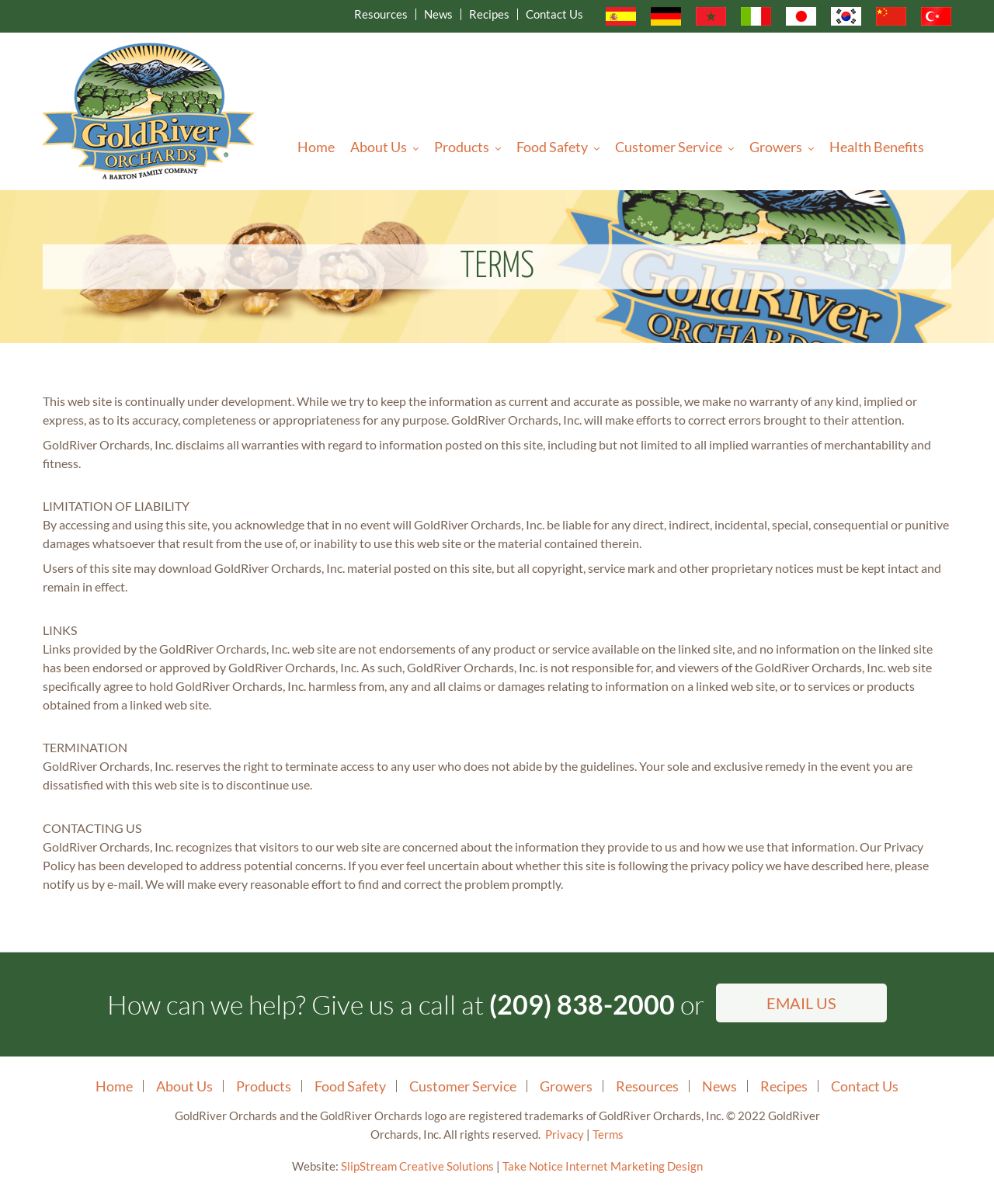Highlight the bounding box of the UI element that corresponds to this description: "alt="Español" title="Español"".

[0.609, 0.004, 0.64, 0.022]